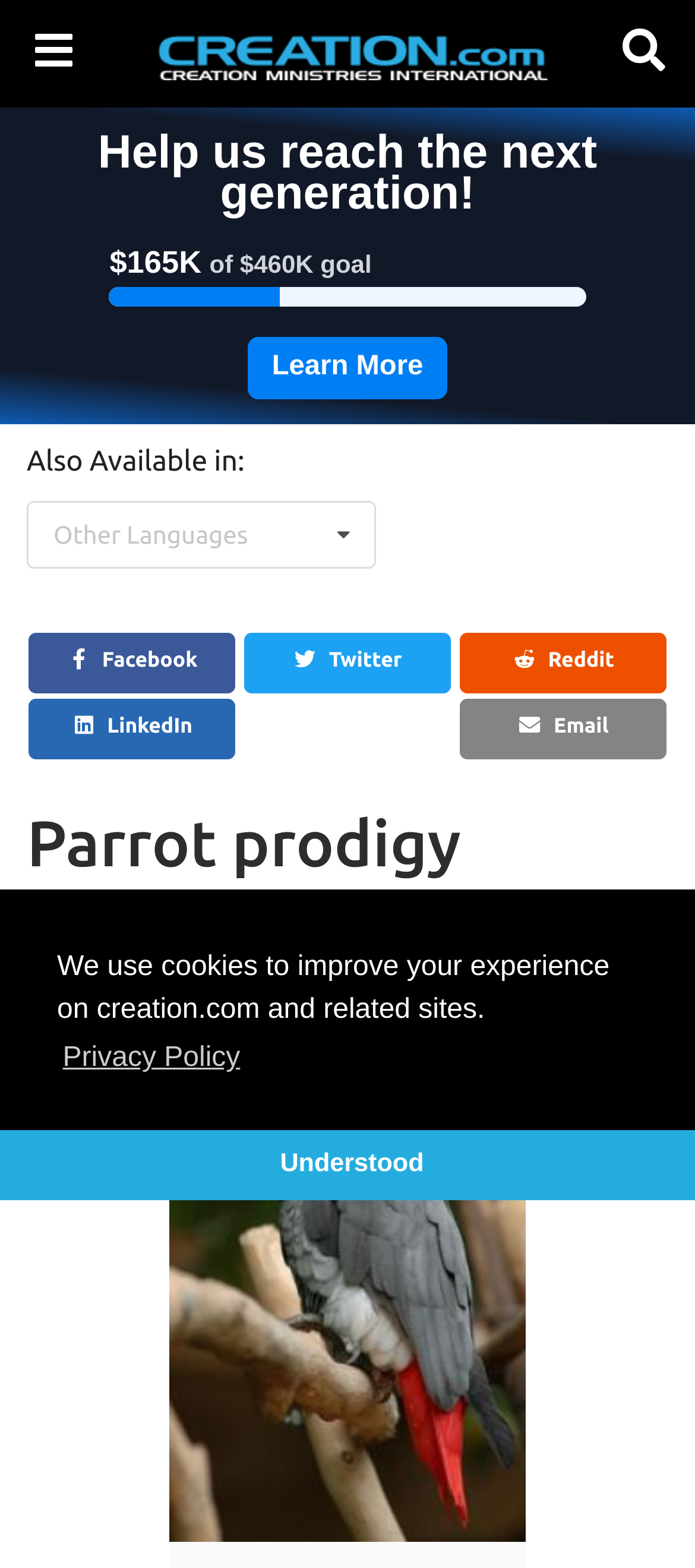Identify the bounding box coordinates of the area that should be clicked in order to complete the given instruction: "Share on Facebook". The bounding box coordinates should be four float numbers between 0 and 1, i.e., [left, top, right, bottom].

[0.042, 0.403, 0.337, 0.442]